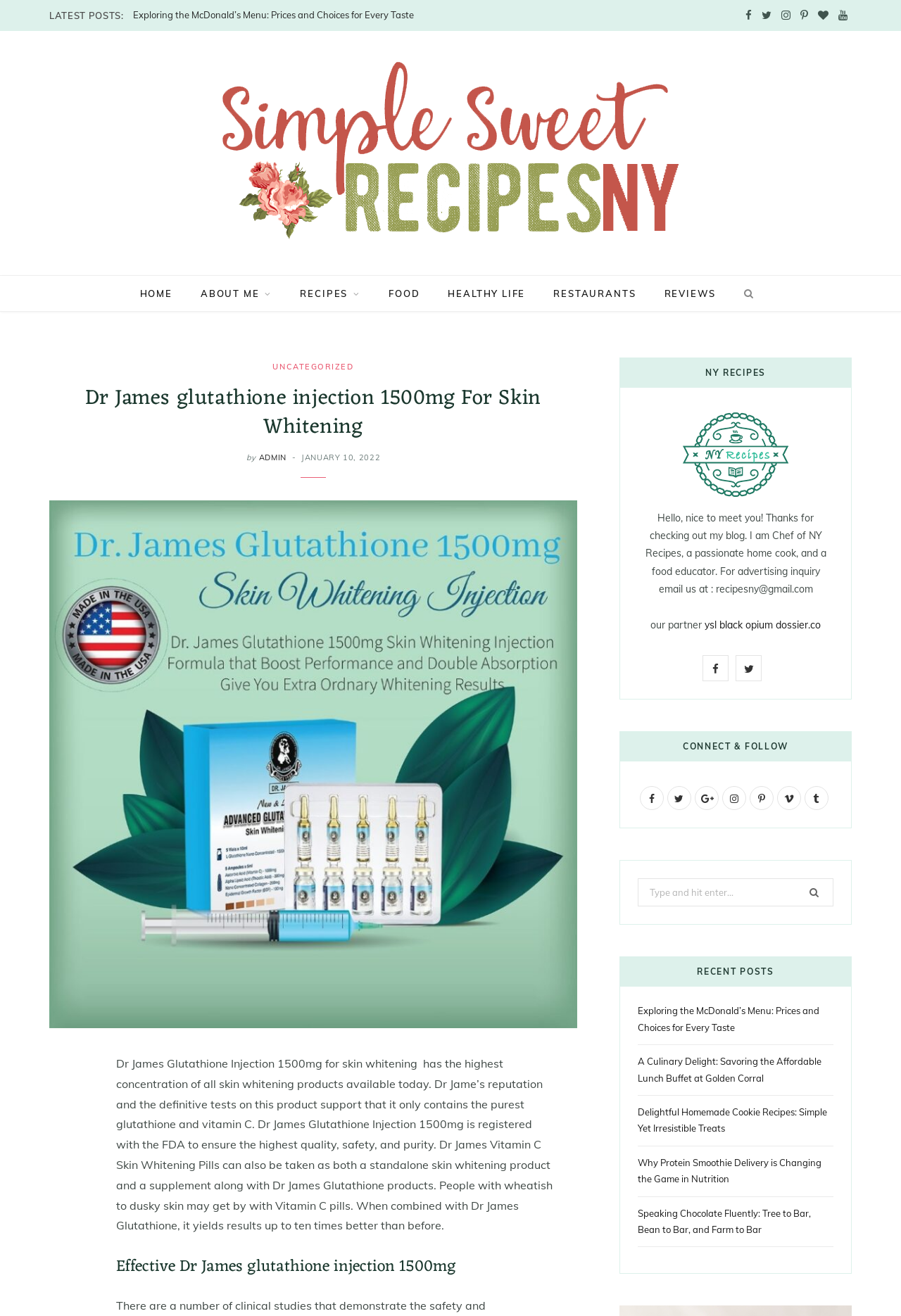Determine the main heading text of the webpage.

Dr James glutathione injection 1500mg For Skin Whitening